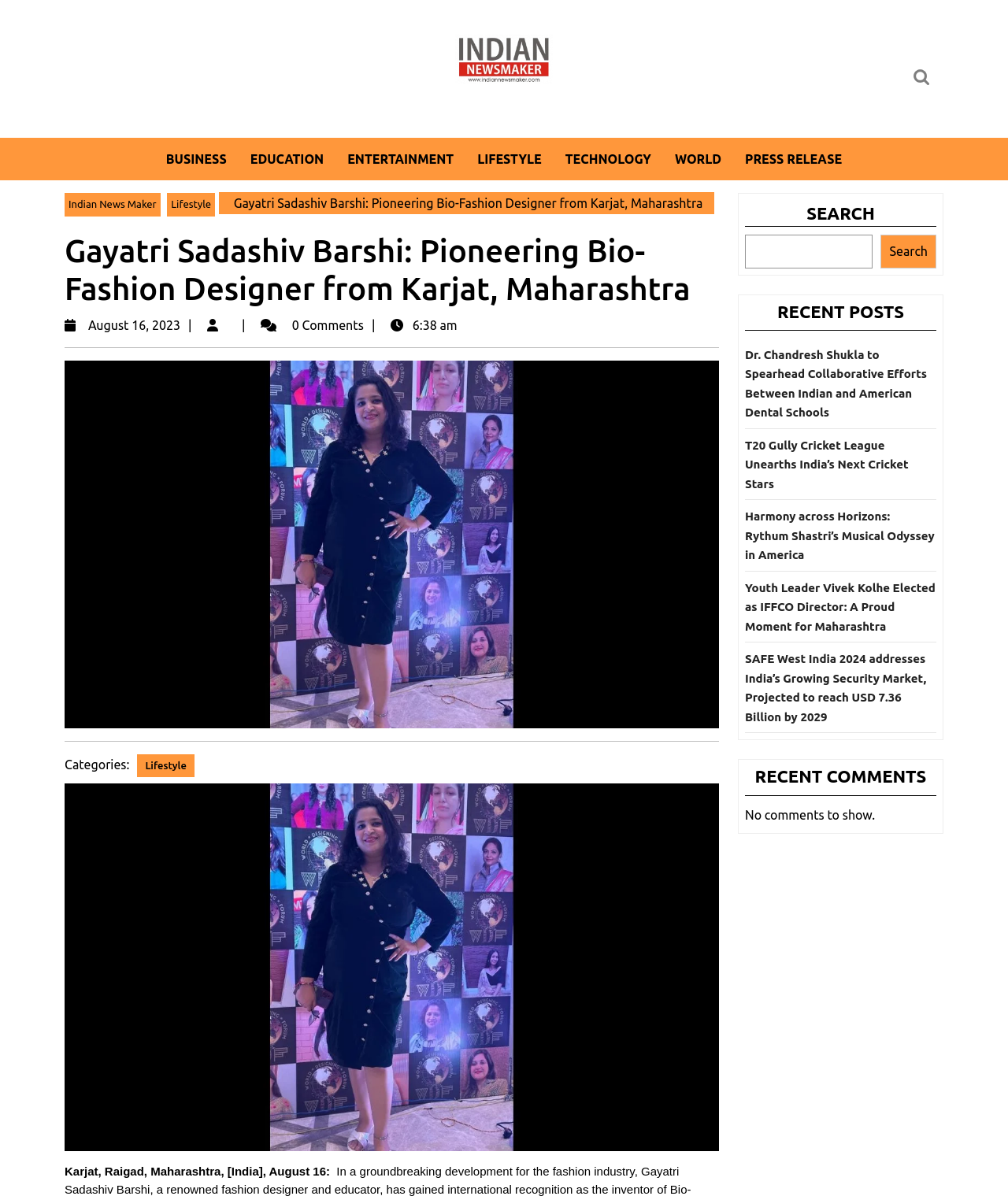Can you show the bounding box coordinates of the region to click on to complete the task described in the instruction: "Search in the search box"?

[0.739, 0.196, 0.866, 0.224]